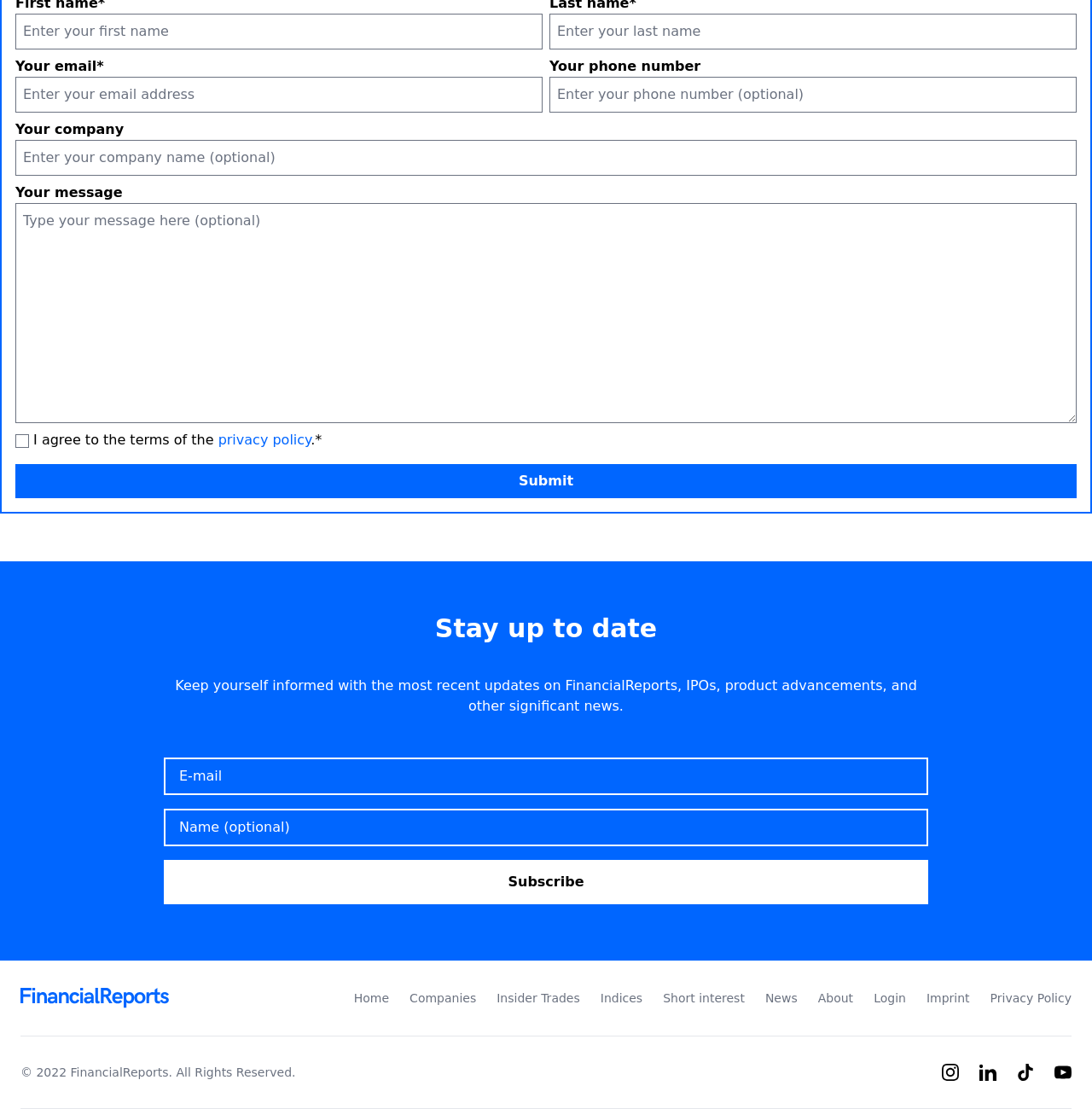Please find the bounding box coordinates of the element that needs to be clicked to perform the following instruction: "Subscribe to newsletter". The bounding box coordinates should be four float numbers between 0 and 1, represented as [left, top, right, bottom].

[0.15, 0.775, 0.85, 0.815]